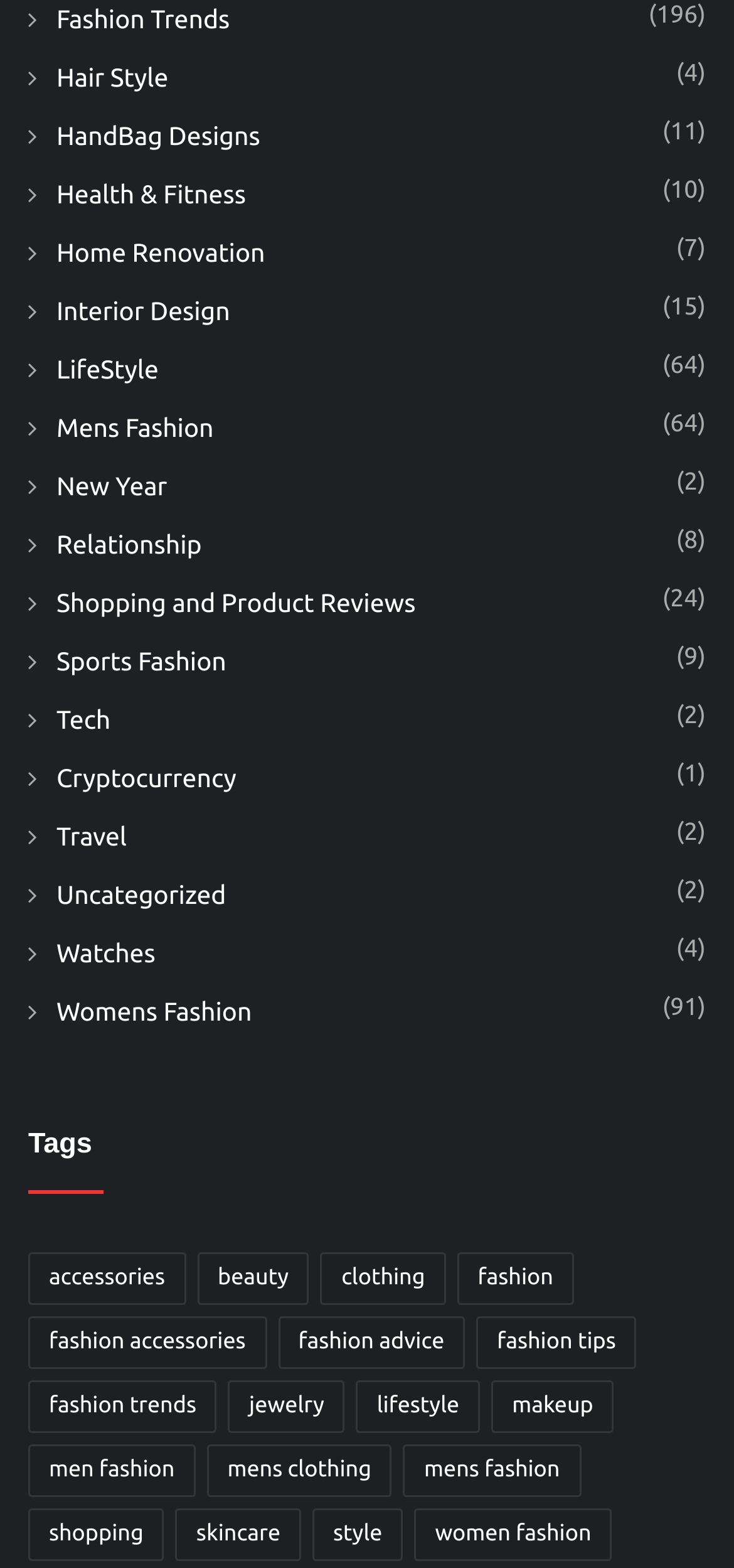What is the category with the fewest items?
Using the image as a reference, answer with just one word or a short phrase.

Cryptocurrency